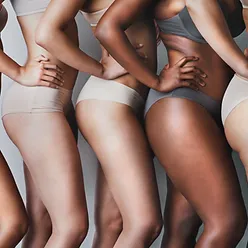Describe every aspect of the image in detail.

The image showcases a diverse group of individuals, emphasizing body positivity and inclusivity. The figures are shown from the waist down, highlighting skin tones that range from light to dark, dressed in various shades of undergarments. The individuals strike confident poses with their hands on their hips, creating a sense of empowerment and celebration of all body types. This representation aligns with the values of Embody Waxing & Esthetics, which focuses on providing professional waxing services that cater to every body, promoting healthy, smooth skin for all clients. The photograph beautifully captures the essence of the brand's message: embracing natural beauty and encouraging self-love through effective skincare services.